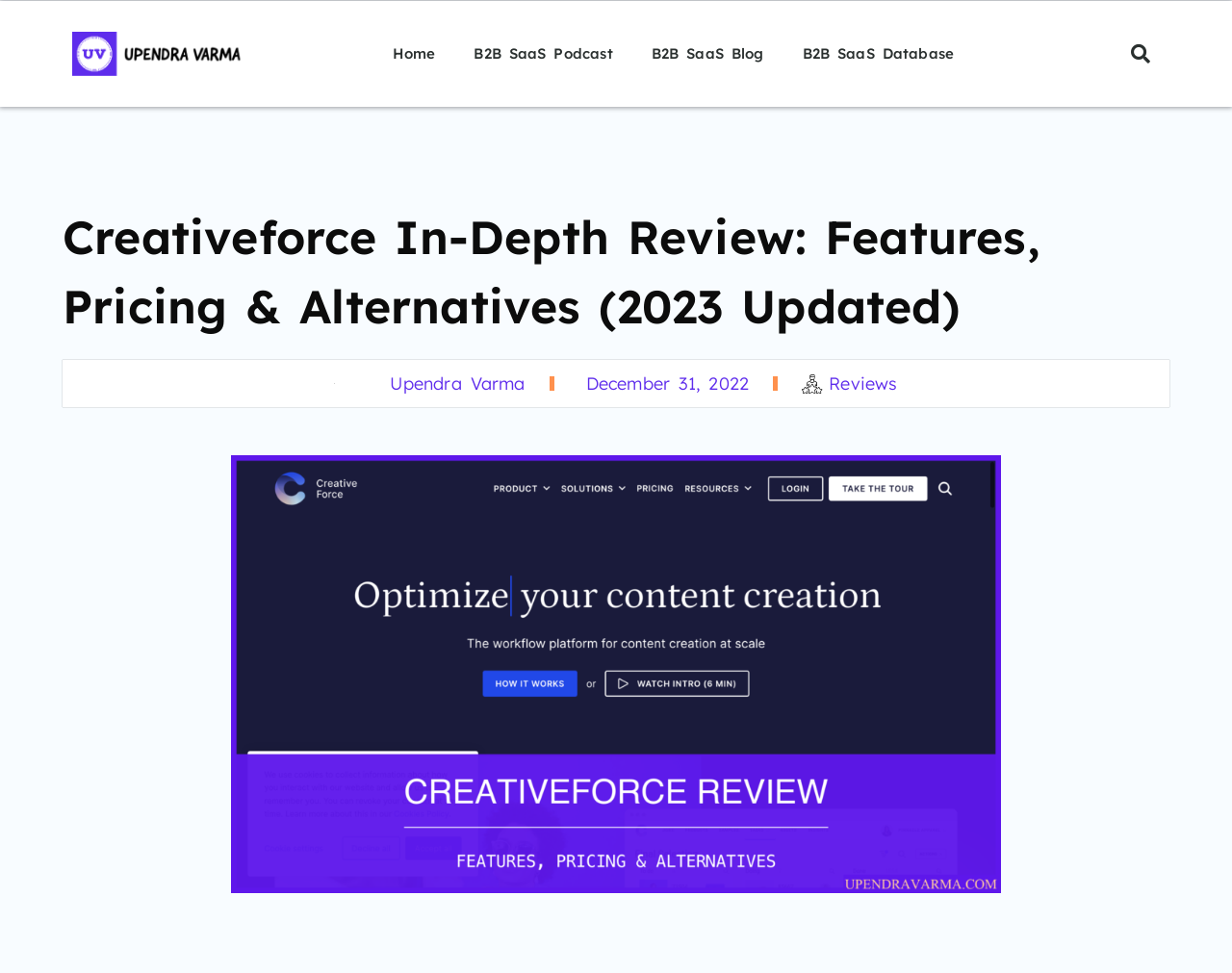What is the category of the review?
Please answer the question as detailed as possible based on the image.

I found a link with the text 'Reviews', which suggests that the review is categorized under 'Reviews'.